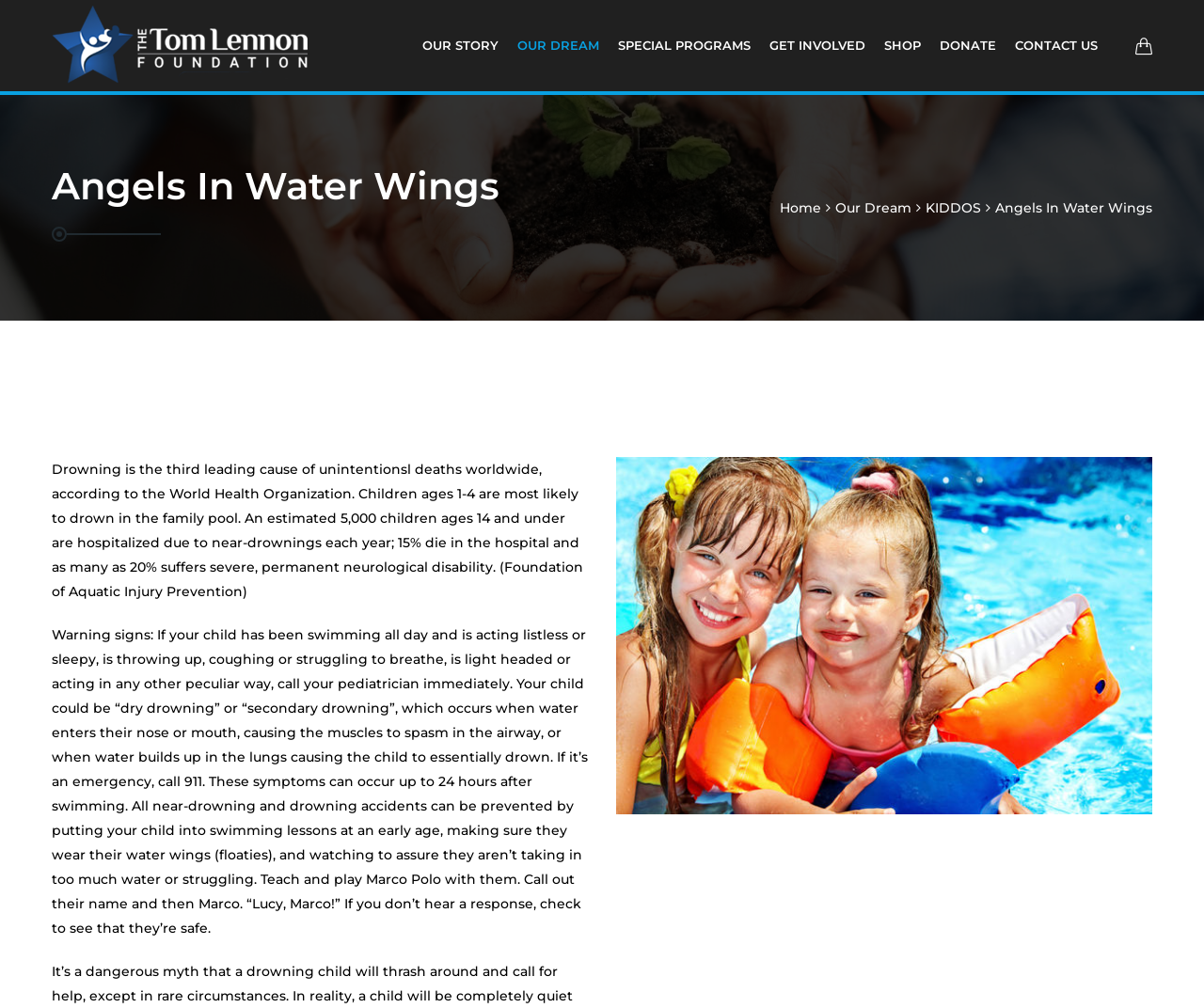Locate the bounding box coordinates of the area you need to click to fulfill this instruction: 'Click the '2020 Direct Mail Postage Rate Increase' link'. The coordinates must be in the form of four float numbers ranging from 0 to 1: [left, top, right, bottom].

None